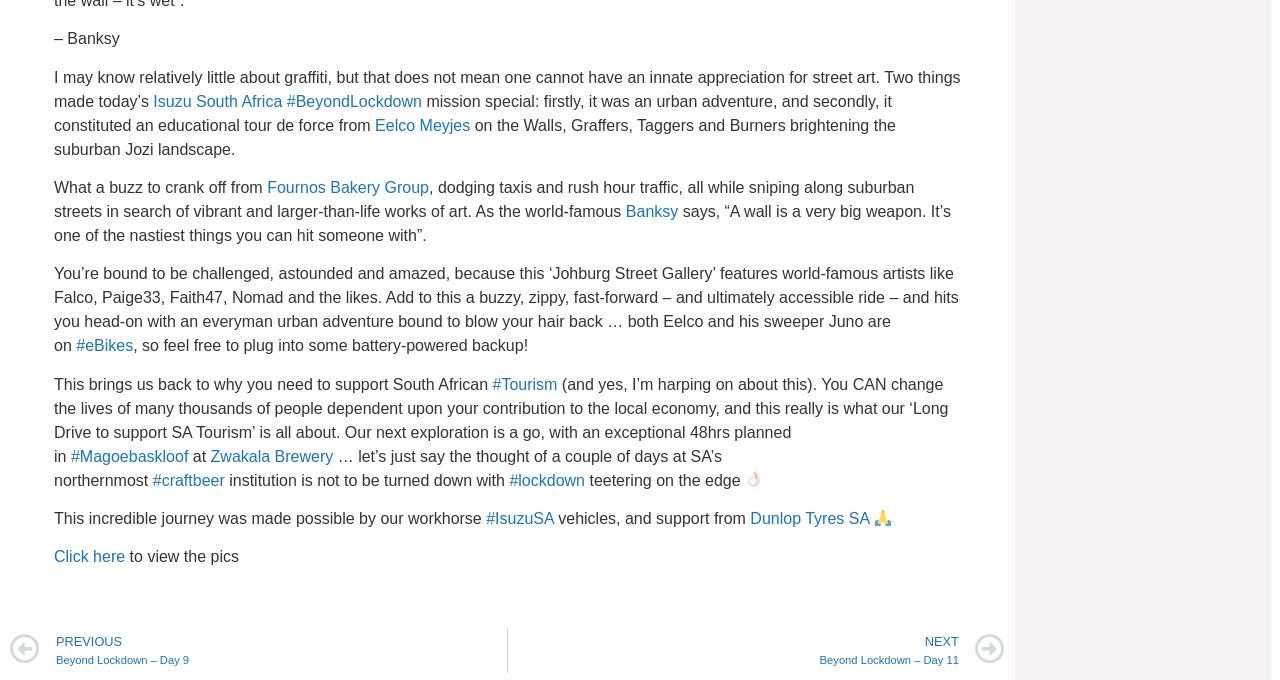Could you specify the bounding box coordinates for the clickable section to complete the following instruction: "Read the quote by Banksy"?

[0.042, 0.298, 0.743, 0.359]